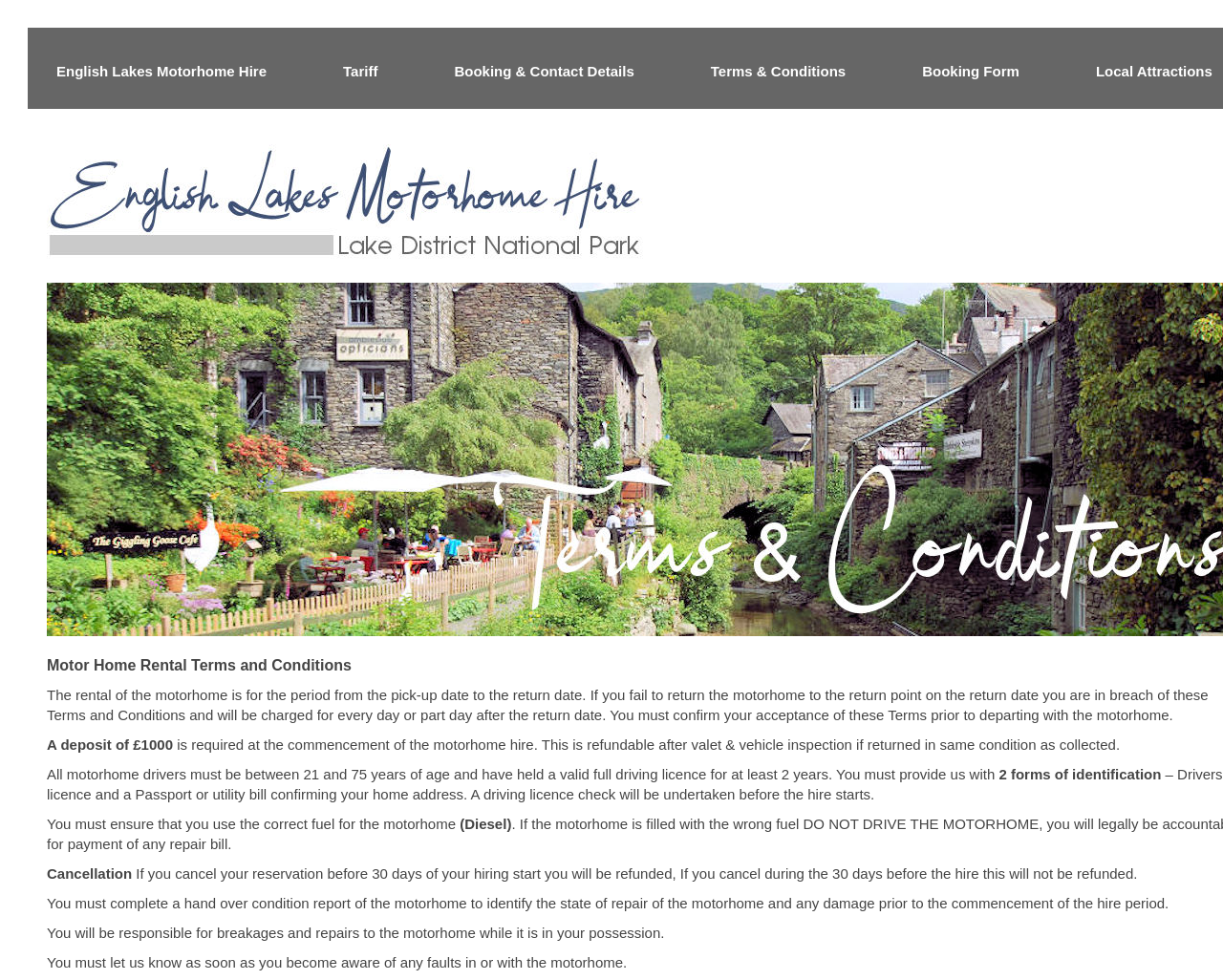Find the bounding box of the UI element described as follows: "Local Attractions".

[0.896, 0.064, 0.991, 0.081]